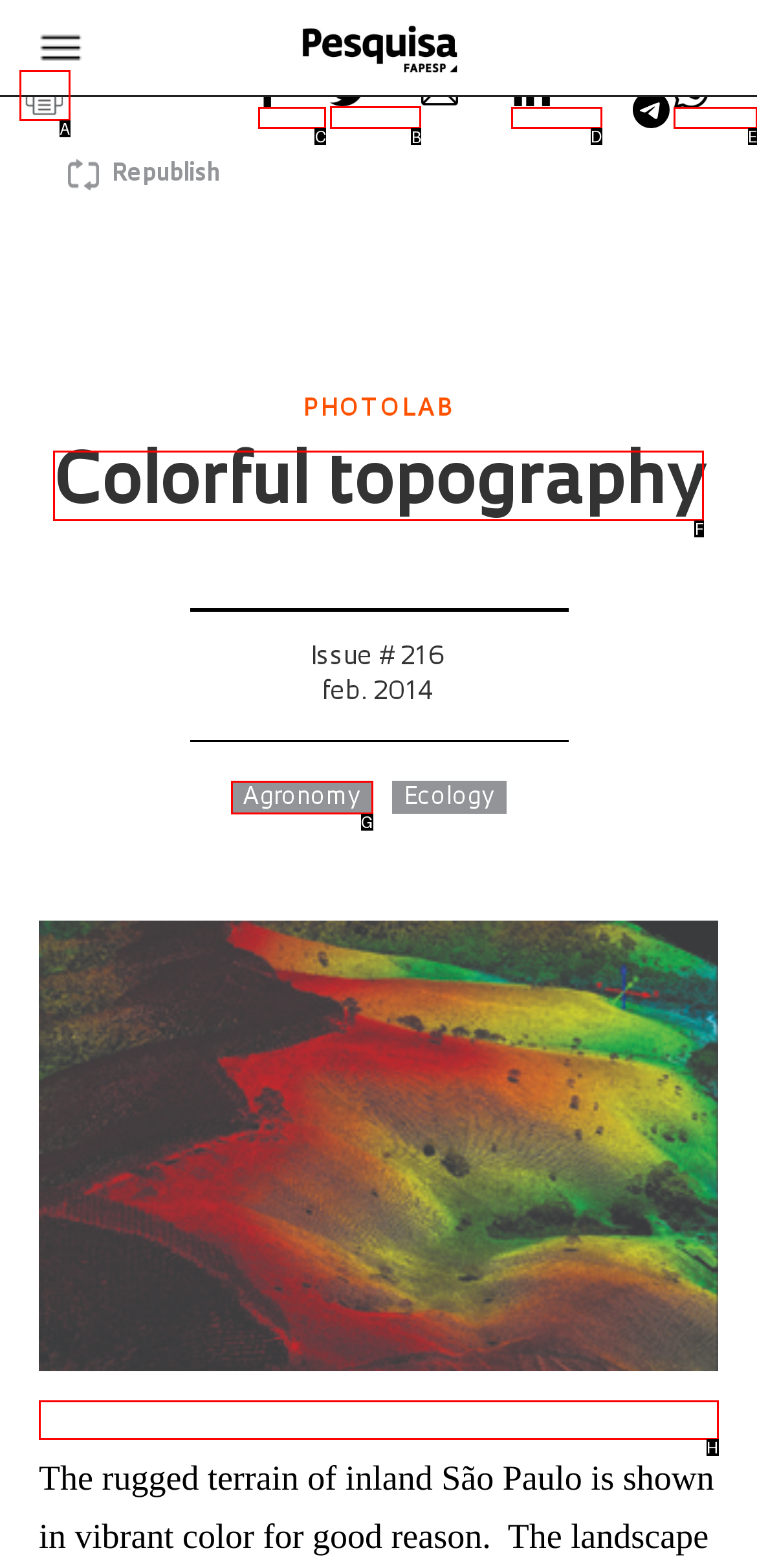Point out which UI element to click to complete this task: Share on Twitter
Answer with the letter corresponding to the right option from the available choices.

B